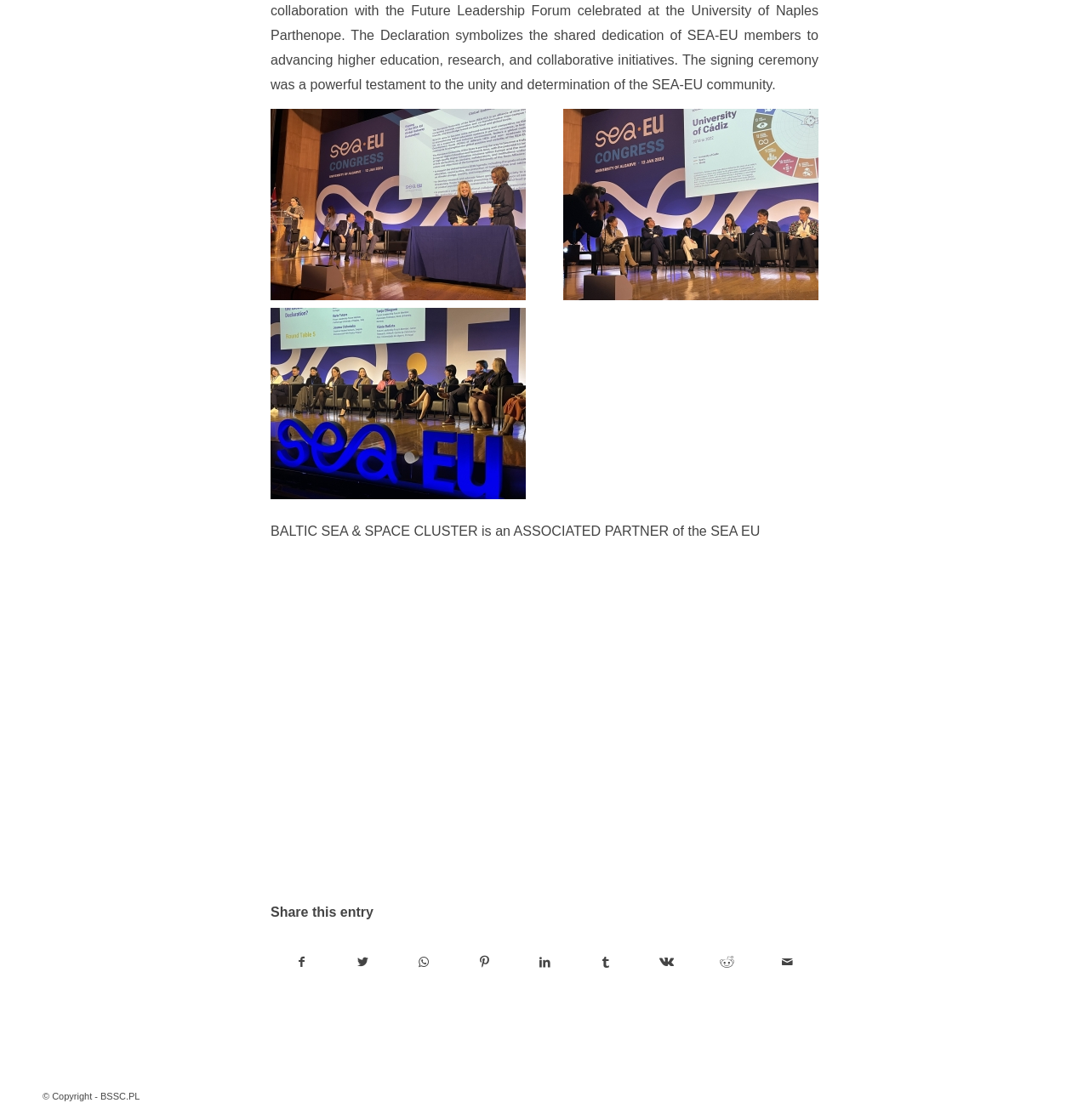What is the title of the iframe?
Can you provide an in-depth and detailed response to the question?

From the Iframe element, we can see that the title of the iframe is '“SEA-EU 2.0 Associate Partner”'.